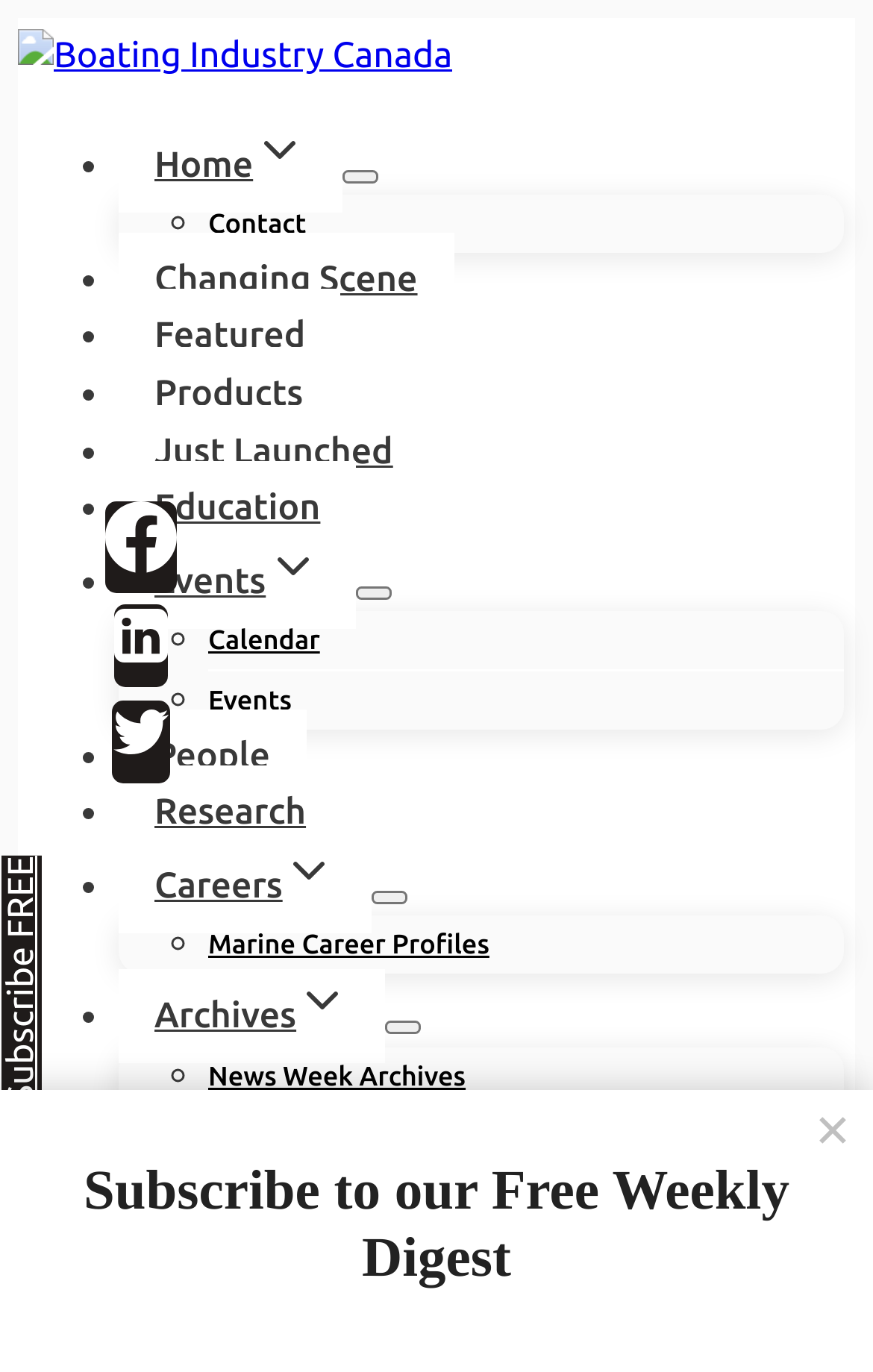What is the first link in the primary navigation?
Give a one-word or short-phrase answer derived from the screenshot.

Home